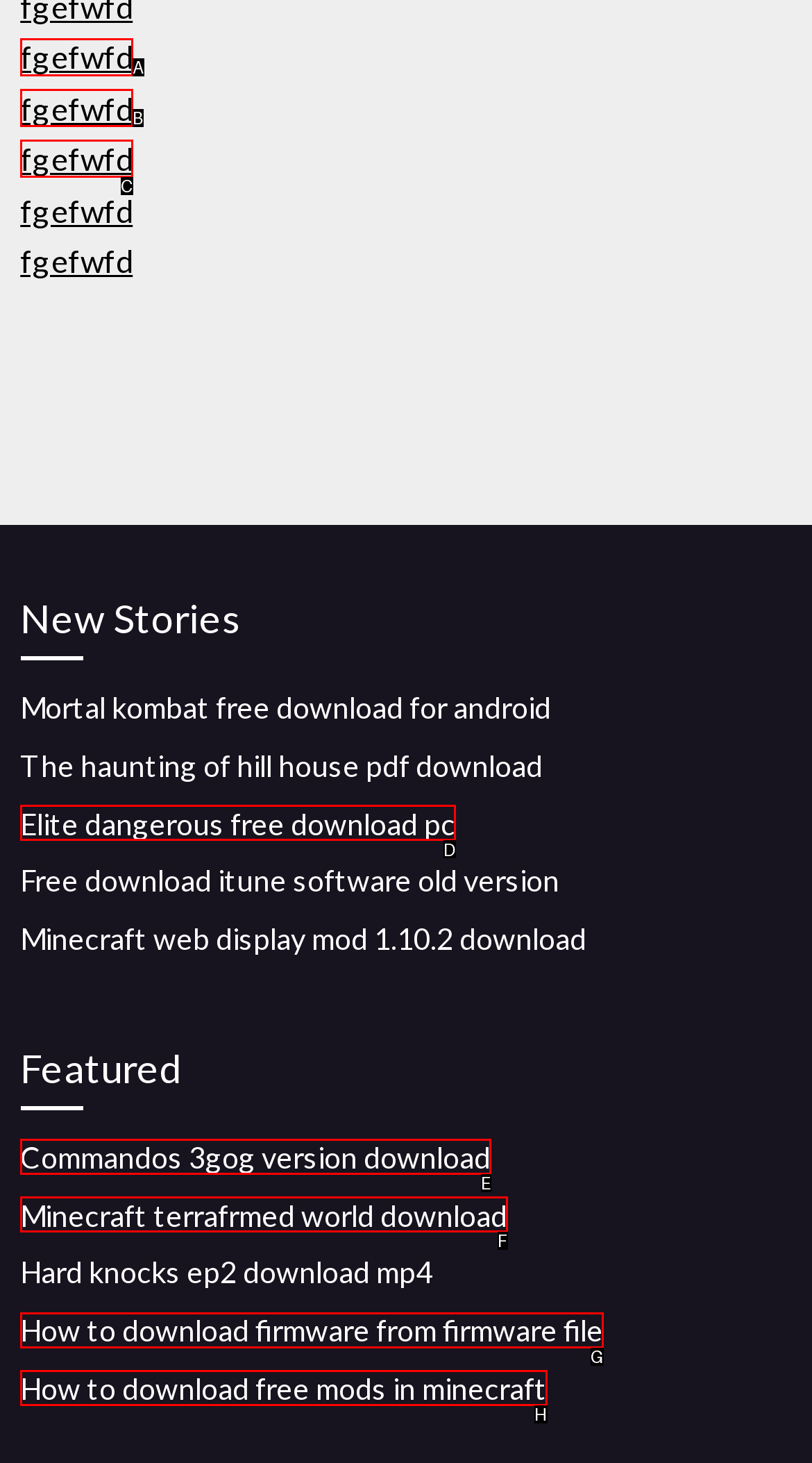Using the provided description: fgefwfd, select the most fitting option and return its letter directly from the choices.

A